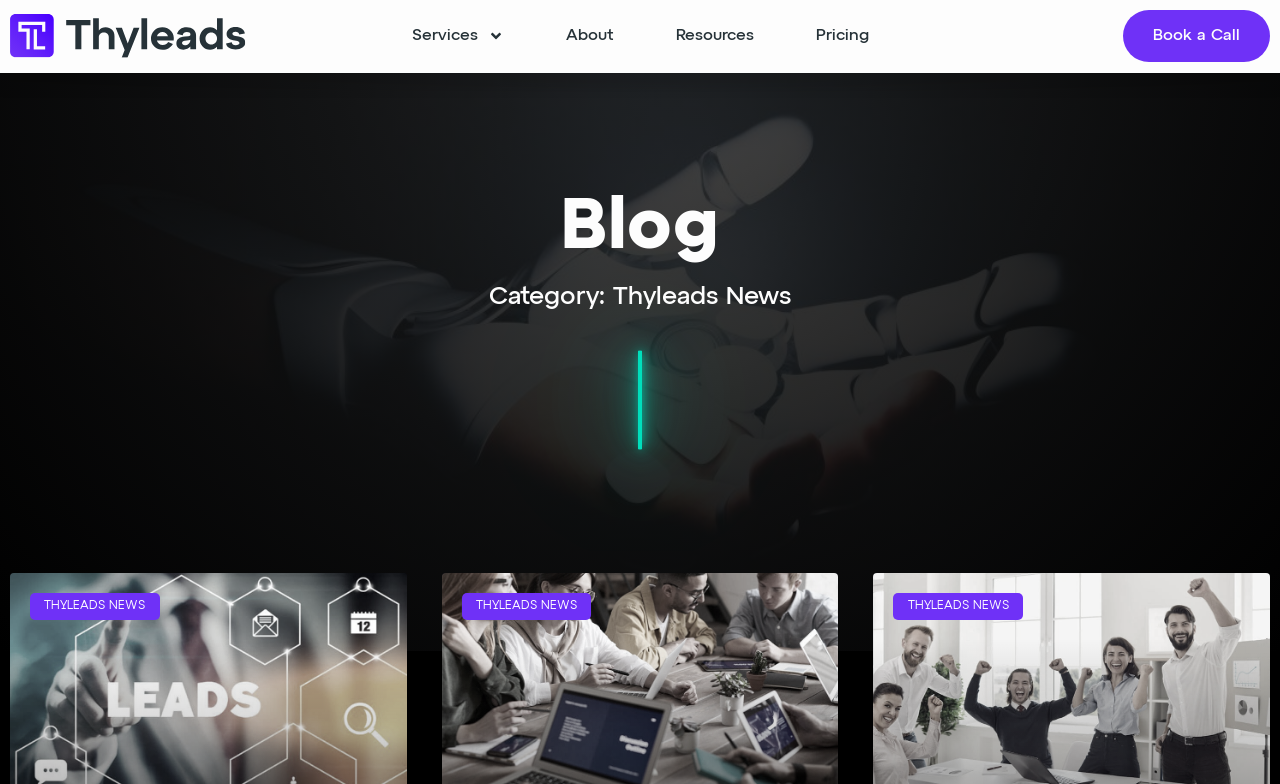Provide a short answer using a single word or phrase for the following question: 
How many main navigation links are there?

4